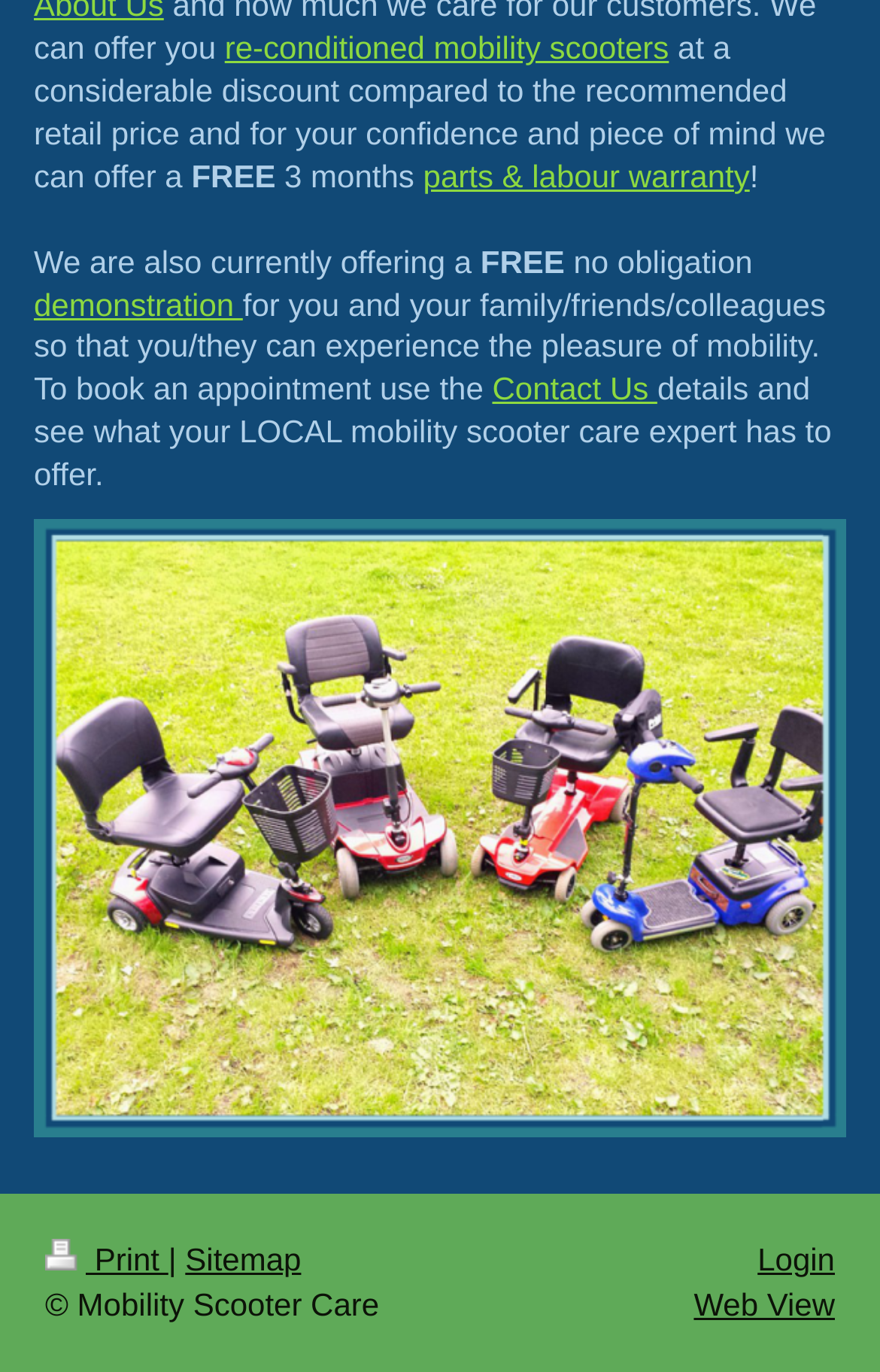Reply to the question below using a single word or brief phrase:
What is the purpose of the demonstration?

to experience mobility